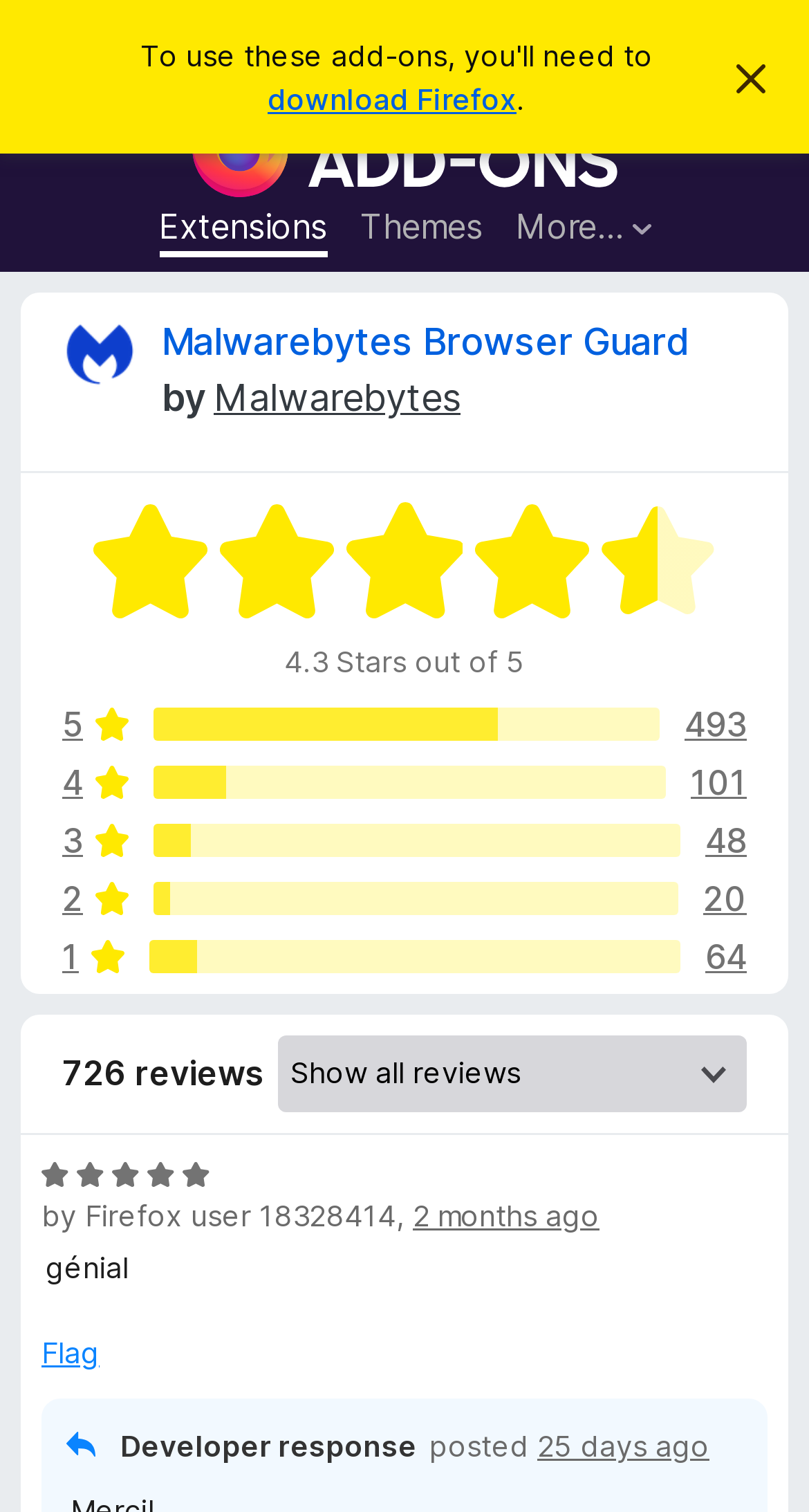Identify the main title of the webpage and generate its text content.

Reviews for Malwarebytes Browser Guard